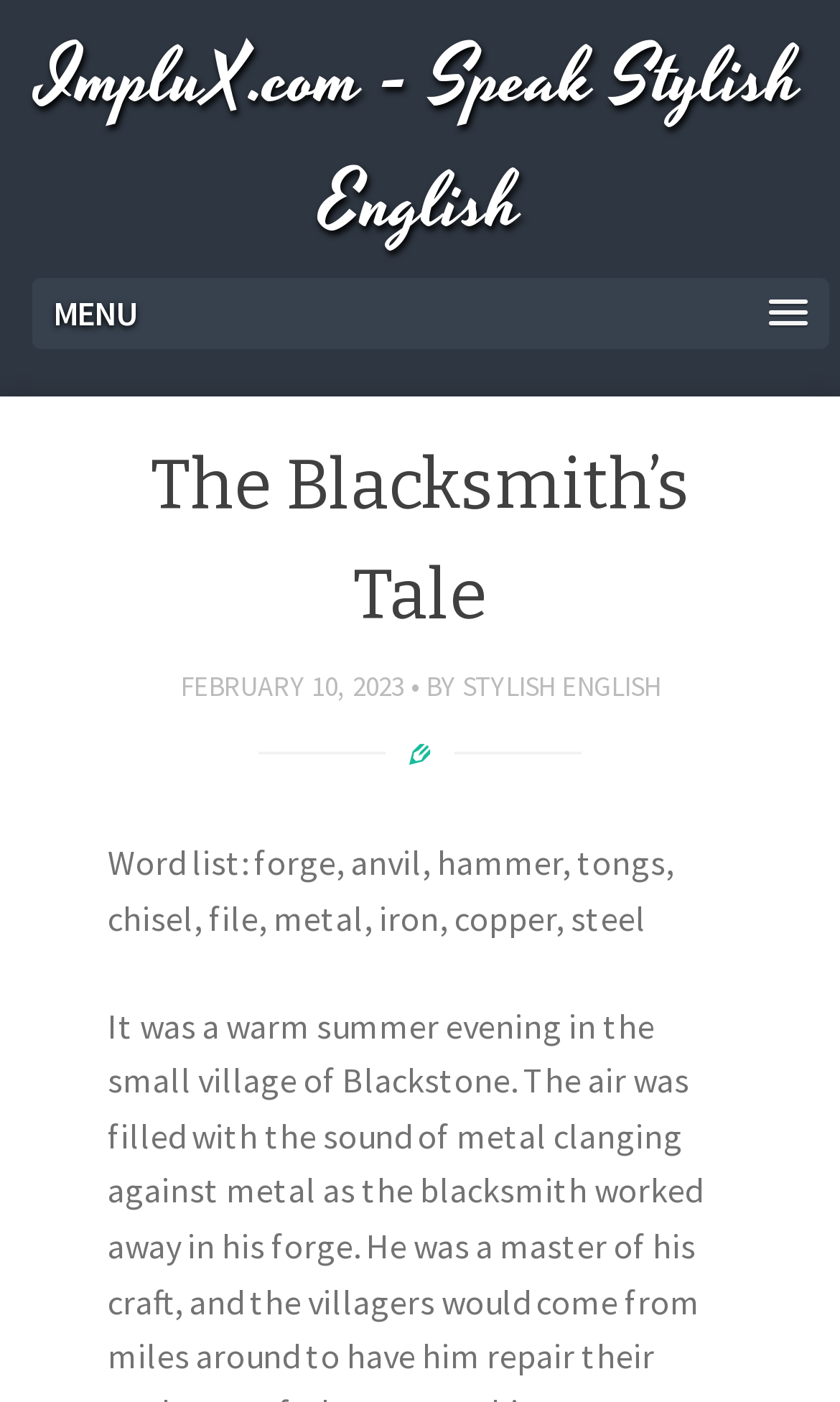For the following element description, predict the bounding box coordinates in the format (top-left x, top-left y, bottom-right x, bottom-right y). All values should be floating point numbers between 0 and 1. Description: Stylish English

[0.55, 0.477, 0.786, 0.503]